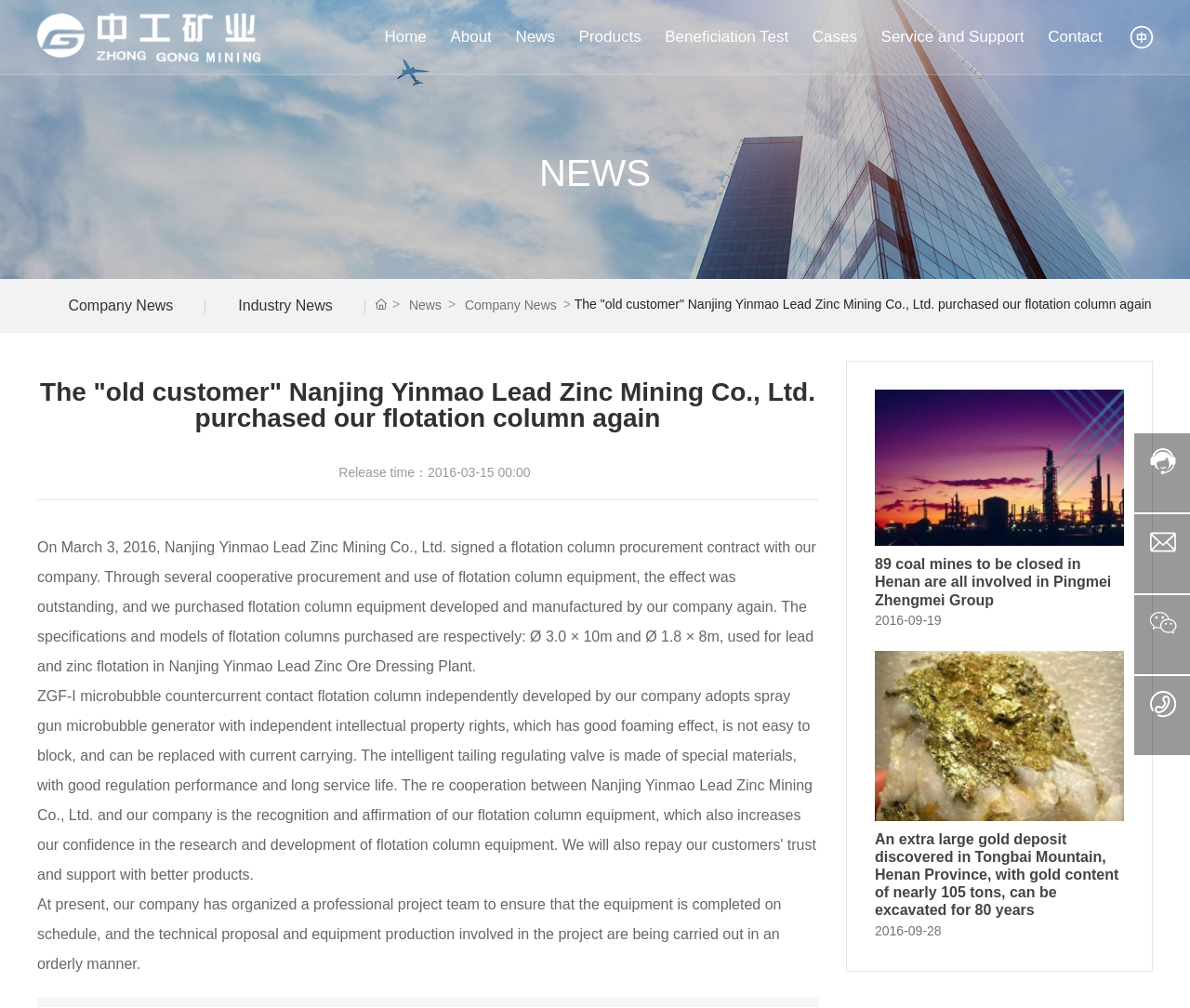Can you determine the bounding box coordinates of the area that needs to be clicked to fulfill the following instruction: "Go to 'Recreation' page"?

None